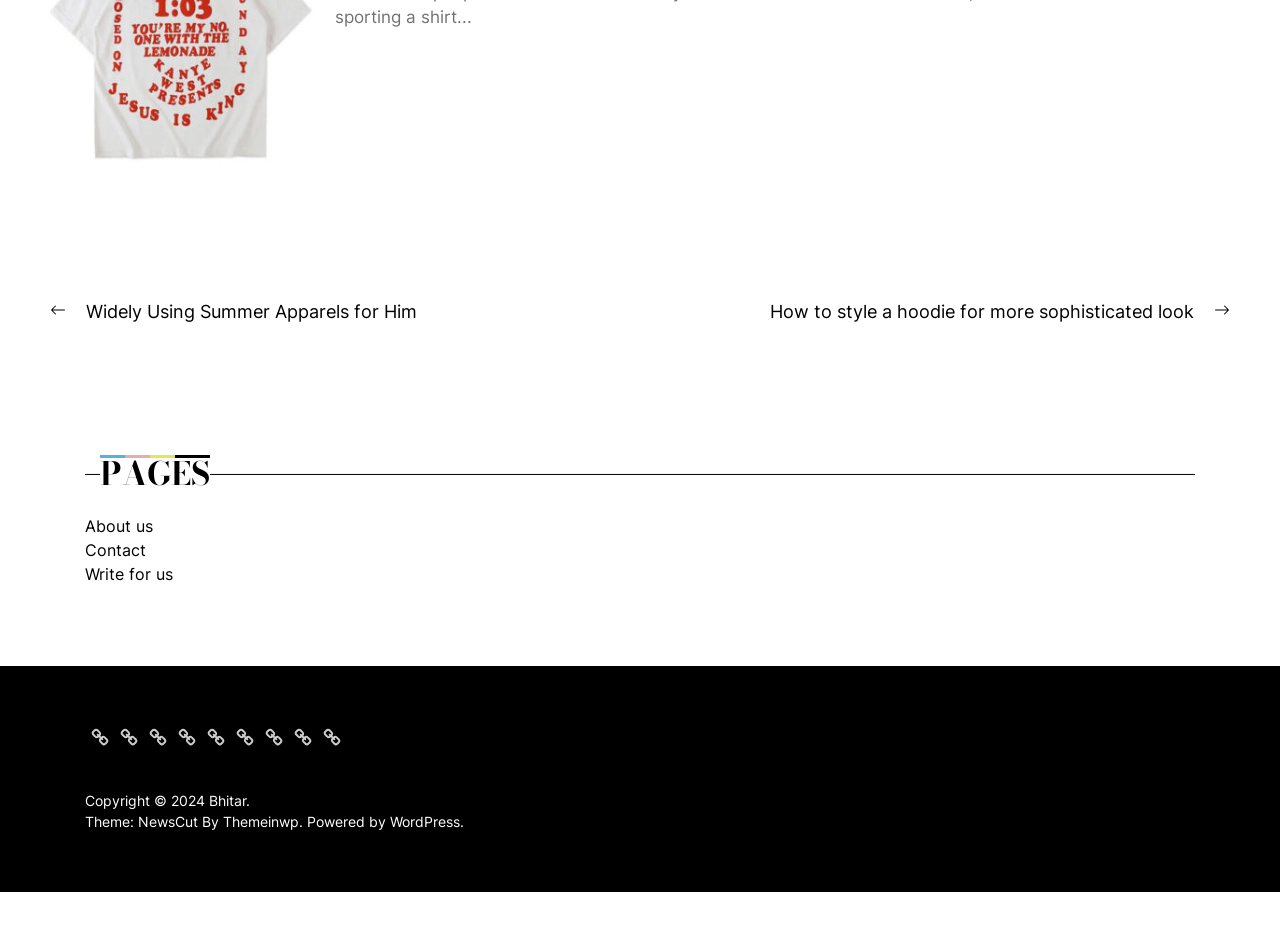Can you show the bounding box coordinates of the region to click on to complete the task described in the instruction: "Contact us"?

[0.066, 0.583, 0.114, 0.604]